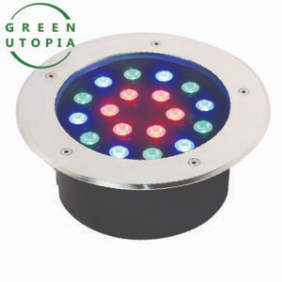Describe all the important aspects and details of the image.

The image showcases a stylish and modern ground light from the "GREEN UTOPIA" collection, designed for aesthetic and functional outdoor lighting. This circular fixture features a sleek stainless steel rim surrounding a vibrant array of colored LEDs, including red, green, and blue lights, arranged in a visually appealing pattern. Its robust construction is ideal for installation in pathways, gardens, or outdoor areas, providing not only illumination but also enhancing the landscape's ambiance at night. The luminaire’s design emphasizes flexibility and durability, making it an excellent choice for both residential and commercial projects.